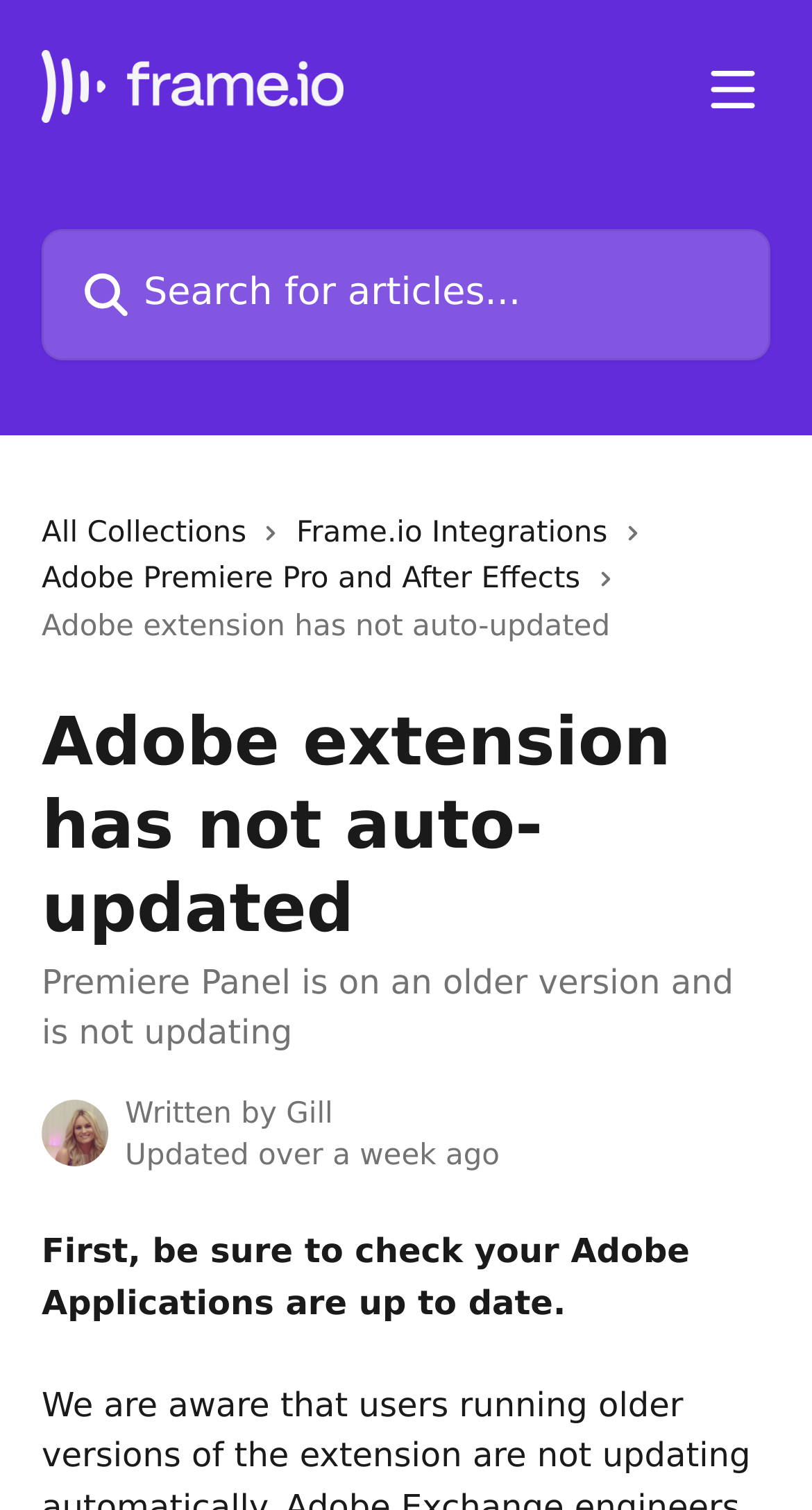Provide a one-word or short-phrase answer to the question:
What is the first step to troubleshoot the issue?

check Adobe Applications